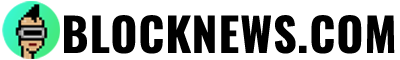Provide an in-depth description of the image you see.

The image features the logo of BlockNews.com, showcasing a modern design with a vibrant turquoise background and bold text. The logo includes a stylized character with a quirky hairstyle, reflecting the innovative and tech-savvy essence of the platform. BlockNews.com is dedicated to providing updates and insights related to the cryptocurrency and blockchain industry, making it a valuable resource for enthusiasts and investors looking to stay informed about the latest developments.